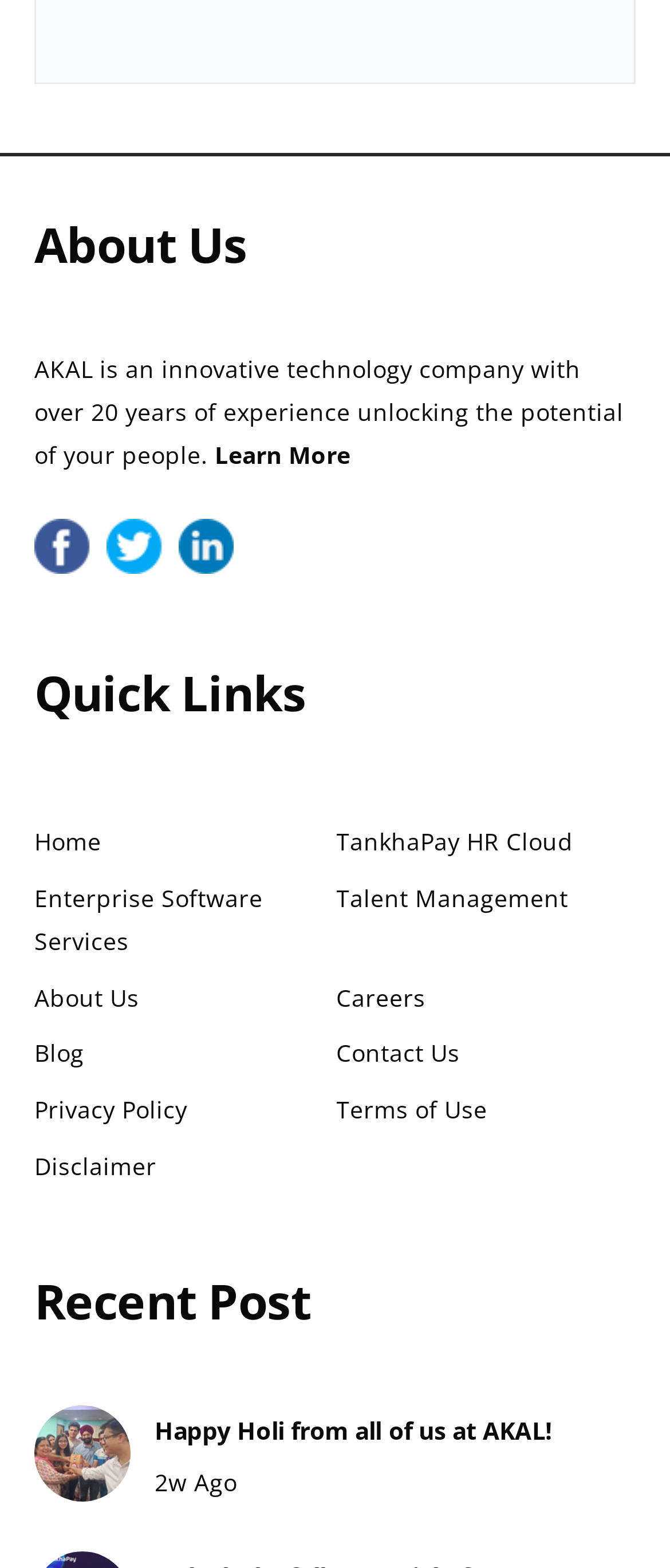Given the description "Careers", determine the bounding box of the corresponding UI element.

[0.501, 0.625, 0.635, 0.646]